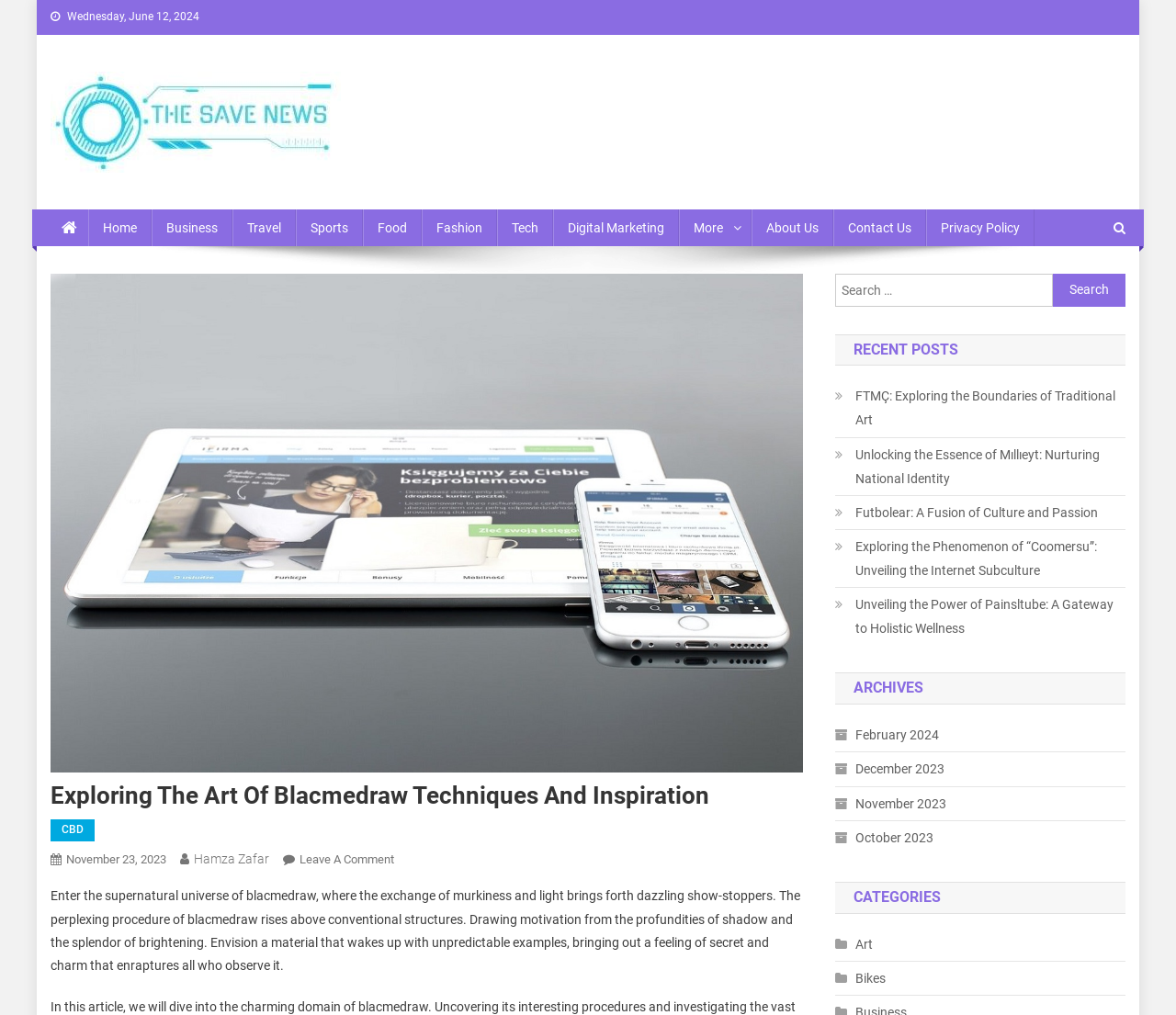Please specify the bounding box coordinates of the clickable region to carry out the following instruction: "Search for something". The coordinates should be four float numbers between 0 and 1, in the format [left, top, right, bottom].

[0.71, 0.269, 0.957, 0.302]